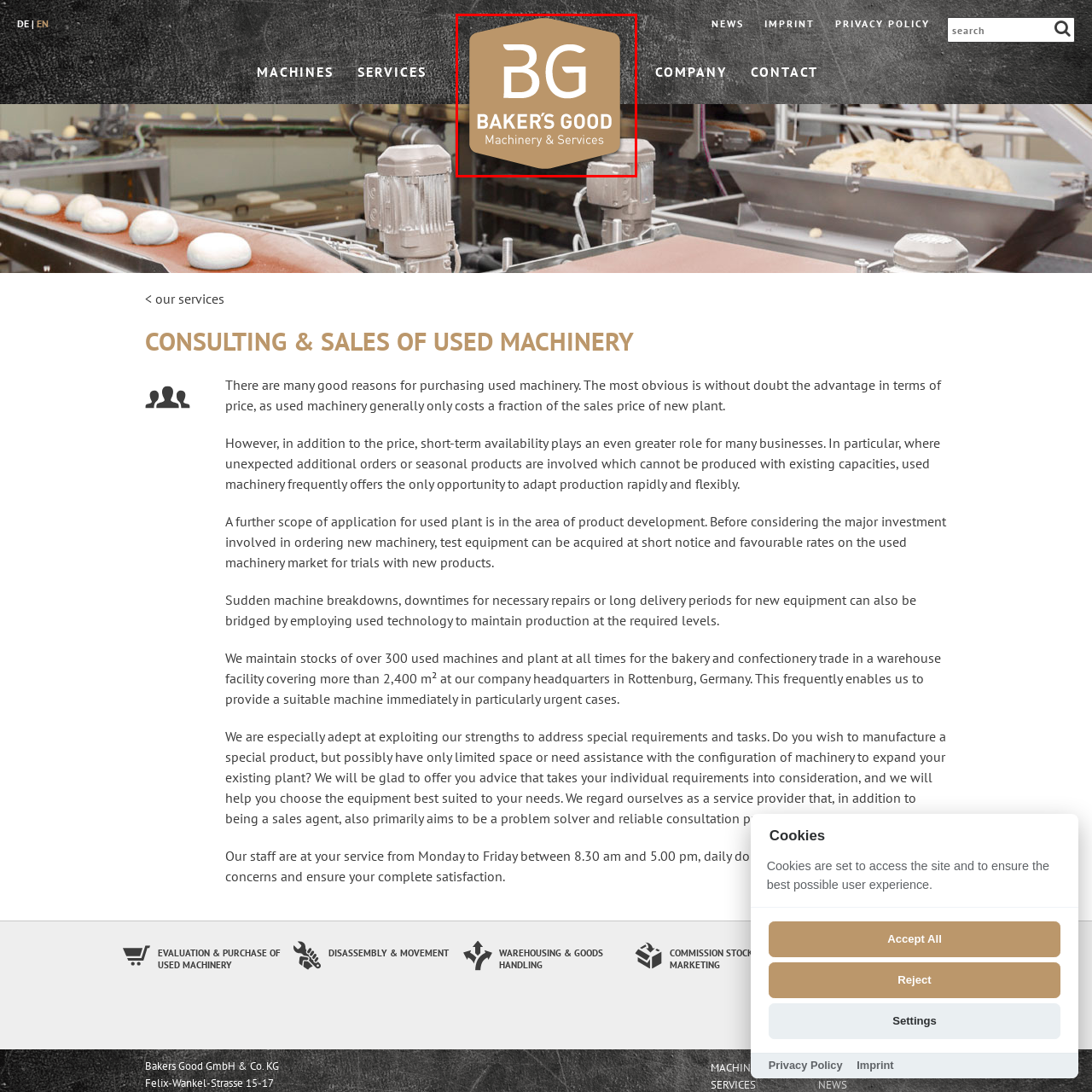Analyze the picture within the red frame, What is the tagline of Baker's Good? 
Provide a one-word or one-phrase response.

Machinery & Services